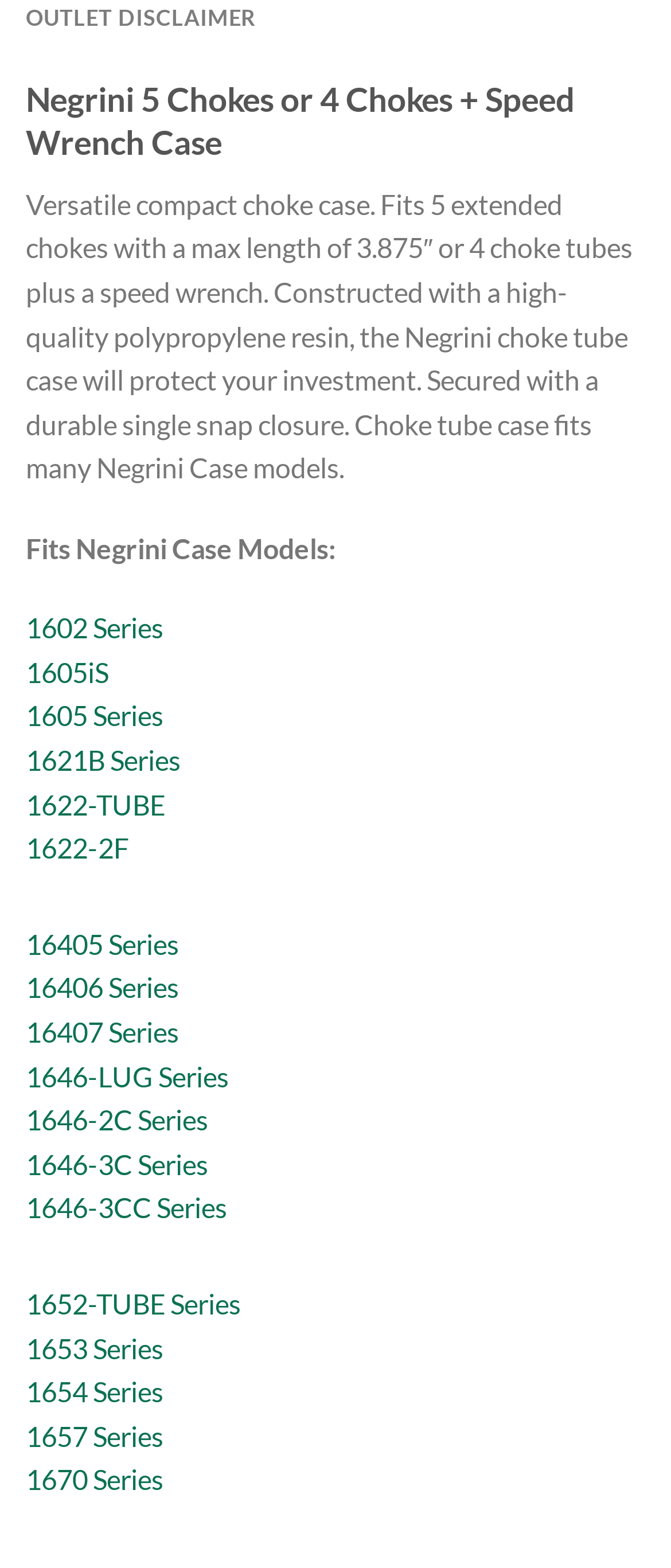Locate the bounding box coordinates of the element that needs to be clicked to carry out the instruction: "Check the 1621B Series link". The coordinates should be given as four float numbers ranging from 0 to 1, i.e., [left, top, right, bottom].

[0.038, 0.474, 0.269, 0.495]